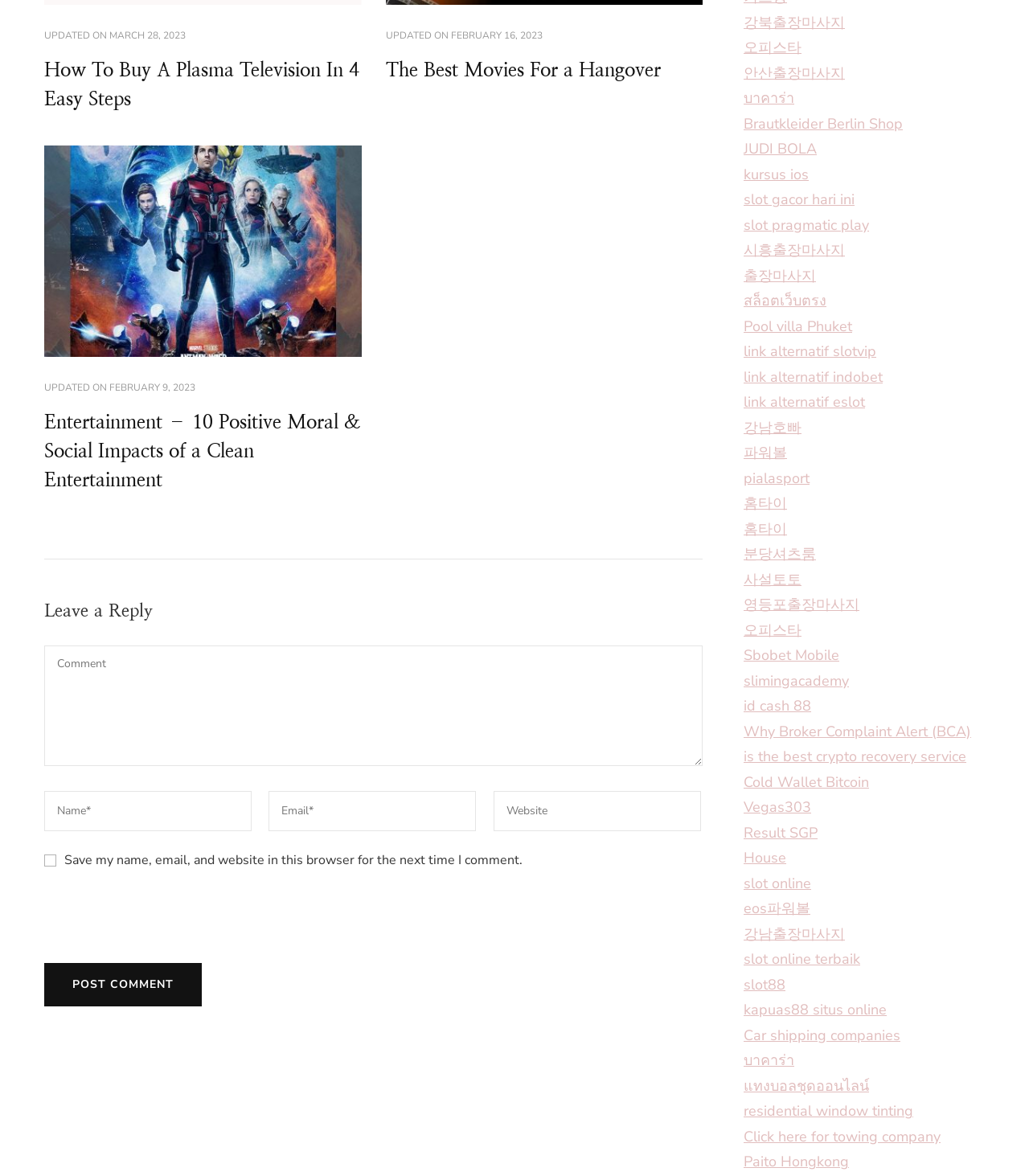What is the date of the first article?
Look at the image and construct a detailed response to the question.

I found the date by looking at the first article's header, which contains the text 'UPDATED ON MARCH 28, 2023'.